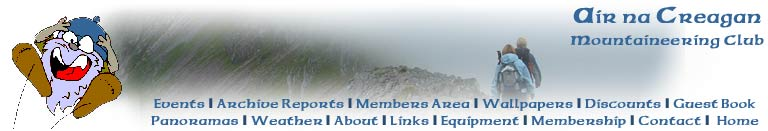What is the purpose of the navigation bar?
Refer to the image and give a detailed answer to the question.

The navigation bar below the mascot and scenic image consists of various links, including 'Events', 'Archive Reports', and 'Membership', providing users with easy access to essential information and activities related to the club.